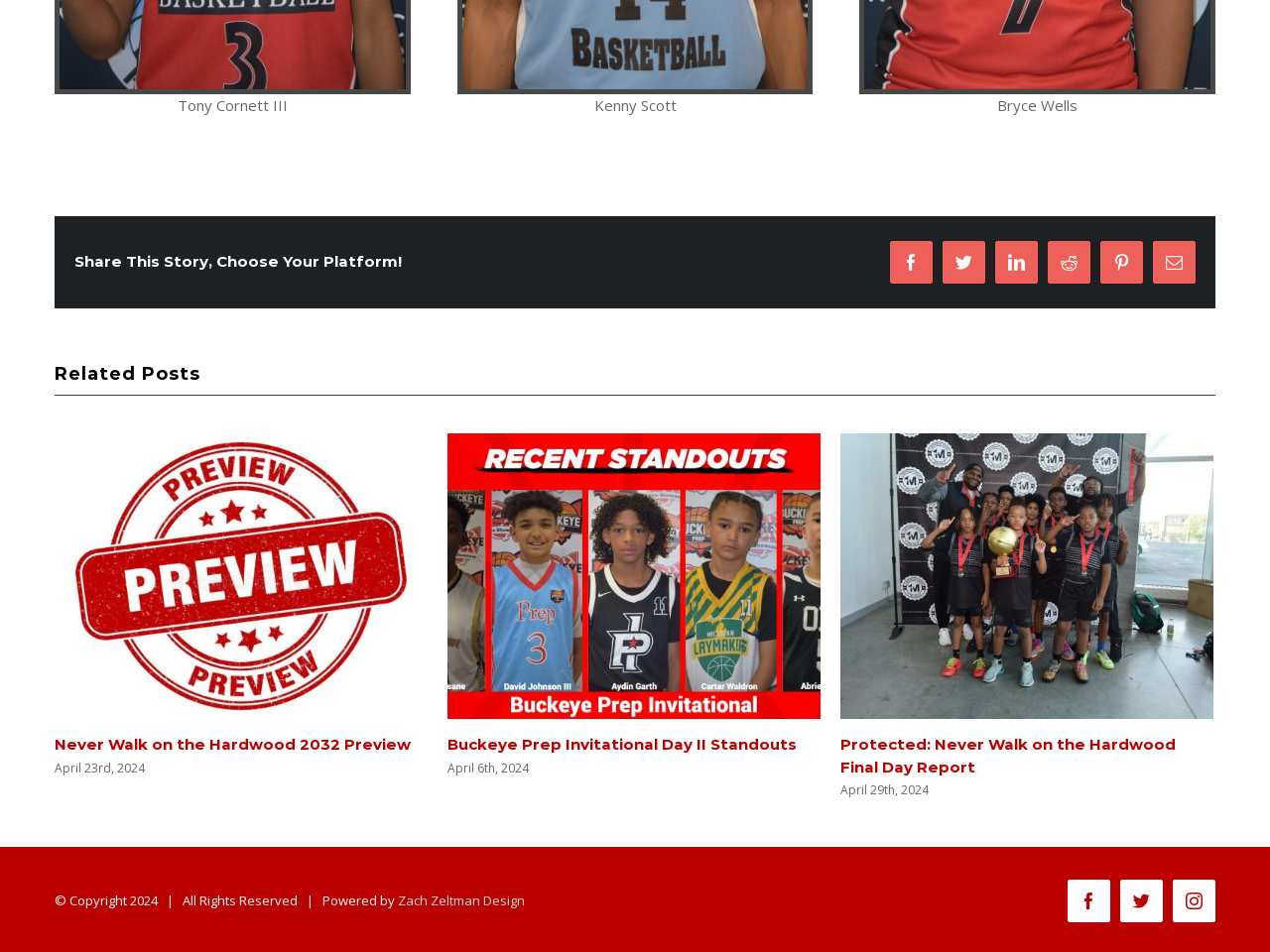Reply to the question with a brief word or phrase: What is the name of the designer of the webpage?

Zach Zeltman Design